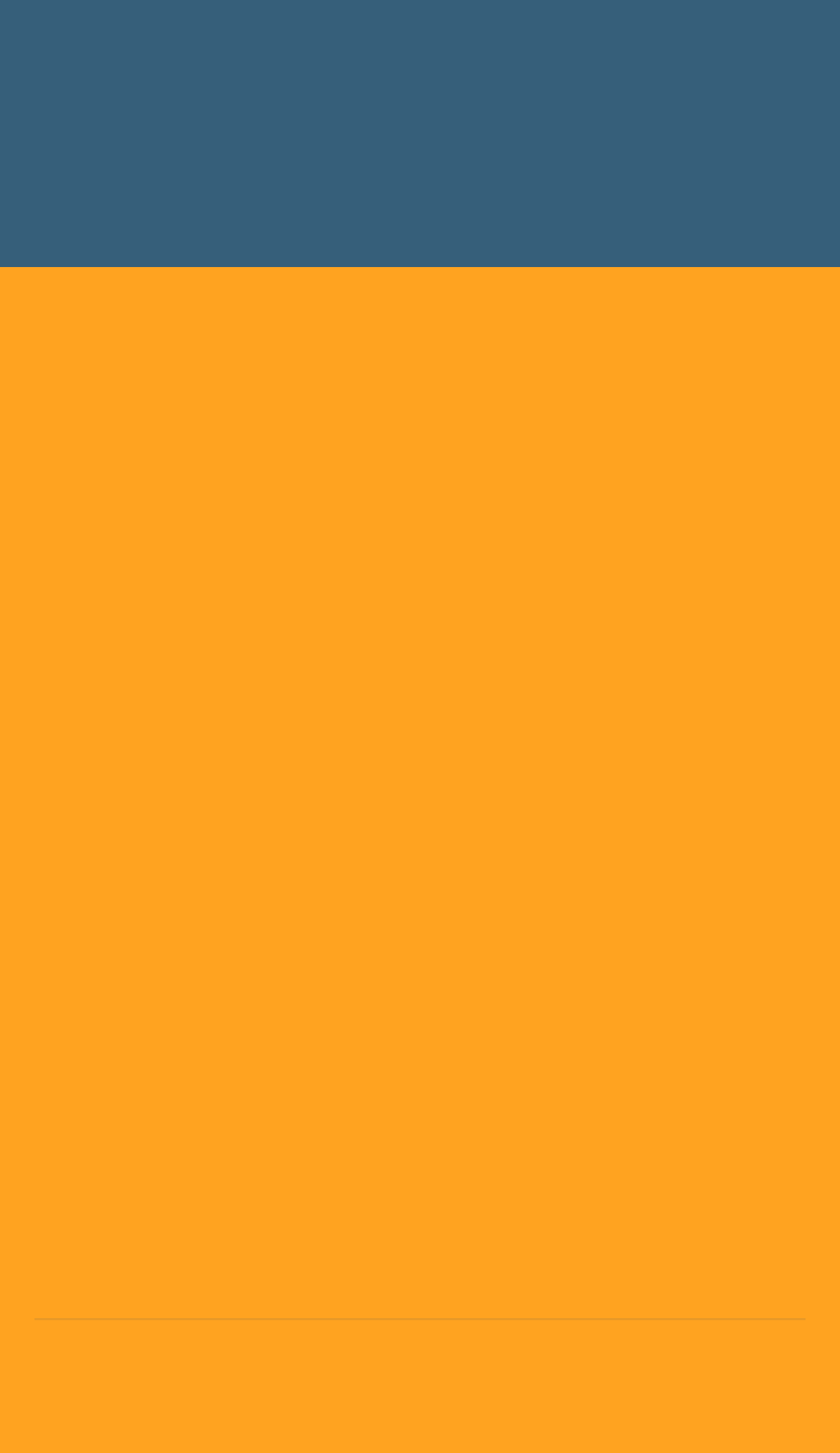Determine the bounding box coordinates for the UI element described. Format the coordinates as (top-left x, top-left y, bottom-right x, bottom-right y) and ensure all values are between 0 and 1. Element description: Privacy Policy

[0.521, 0.717, 0.779, 0.753]